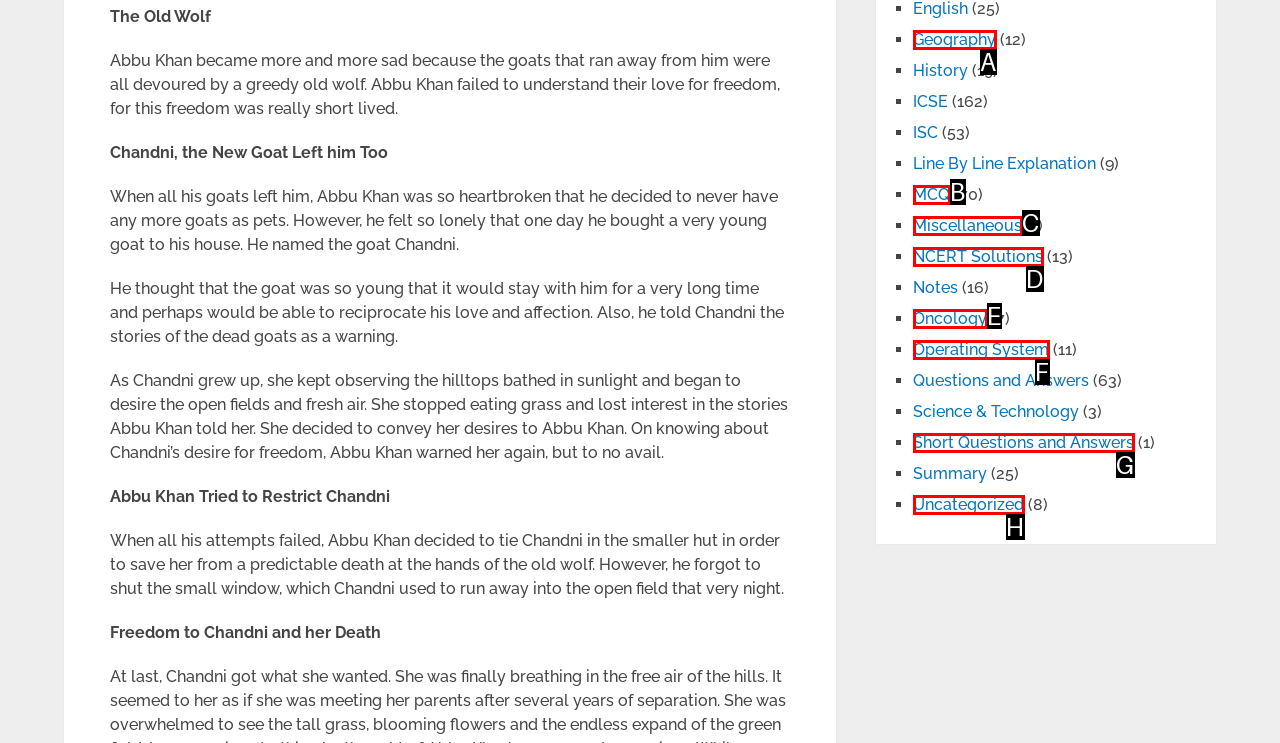Determine which option matches the element description: NCERT Solutions
Answer using the letter of the correct option.

D